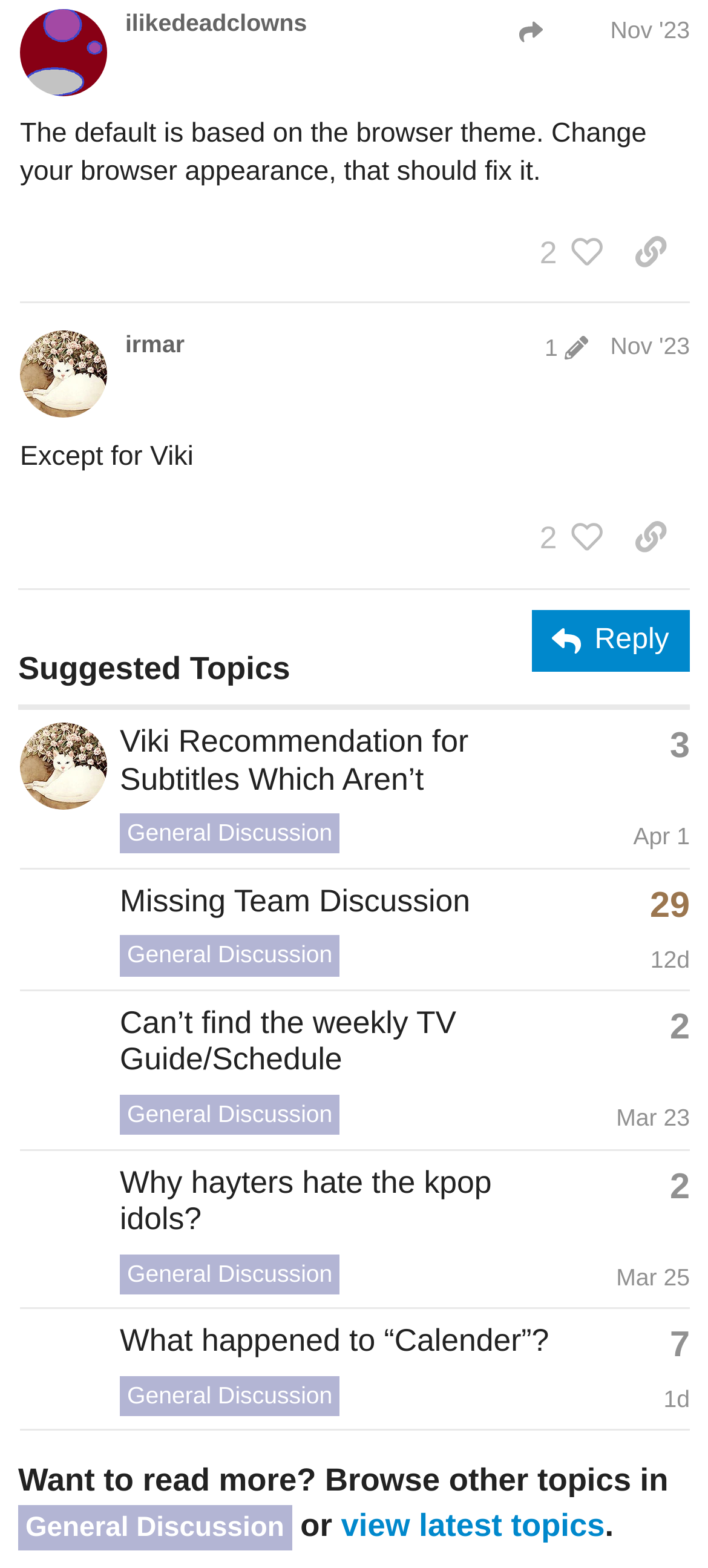Identify the bounding box coordinates of the section to be clicked to complete the task described by the following instruction: "Click the 'irmar' link". The coordinates should be four float numbers between 0 and 1, formatted as [left, top, right, bottom].

[0.177, 0.211, 0.261, 0.229]